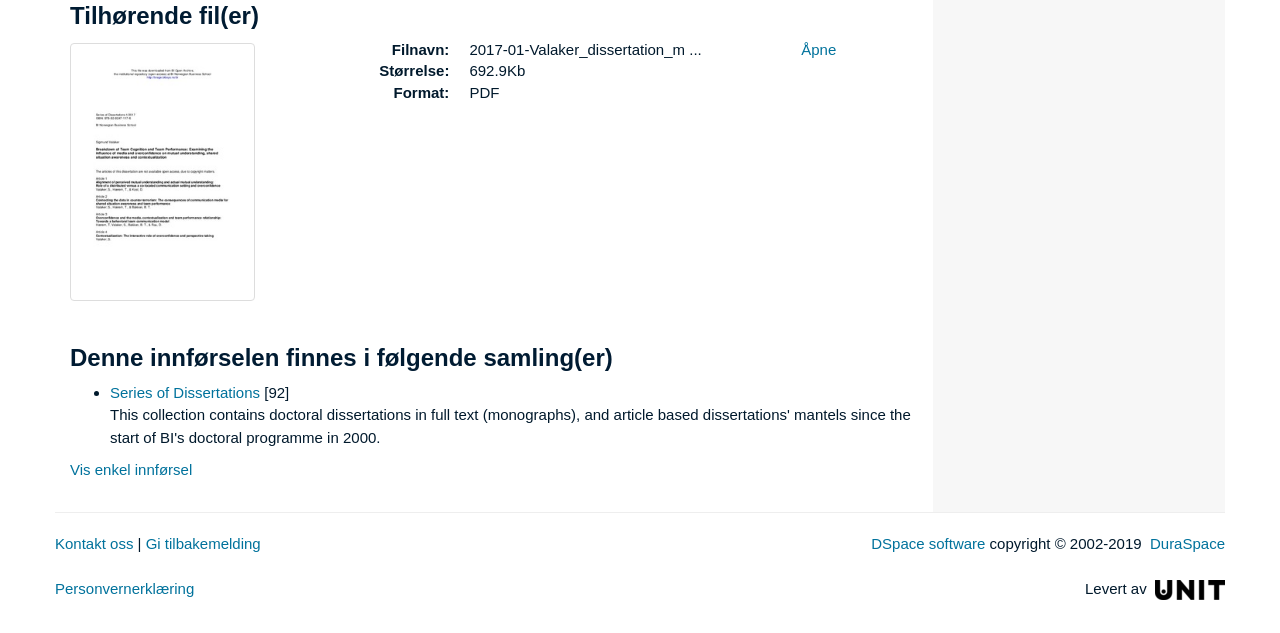Locate the bounding box coordinates of the area where you should click to accomplish the instruction: "View a single entry".

[0.055, 0.729, 0.15, 0.755]